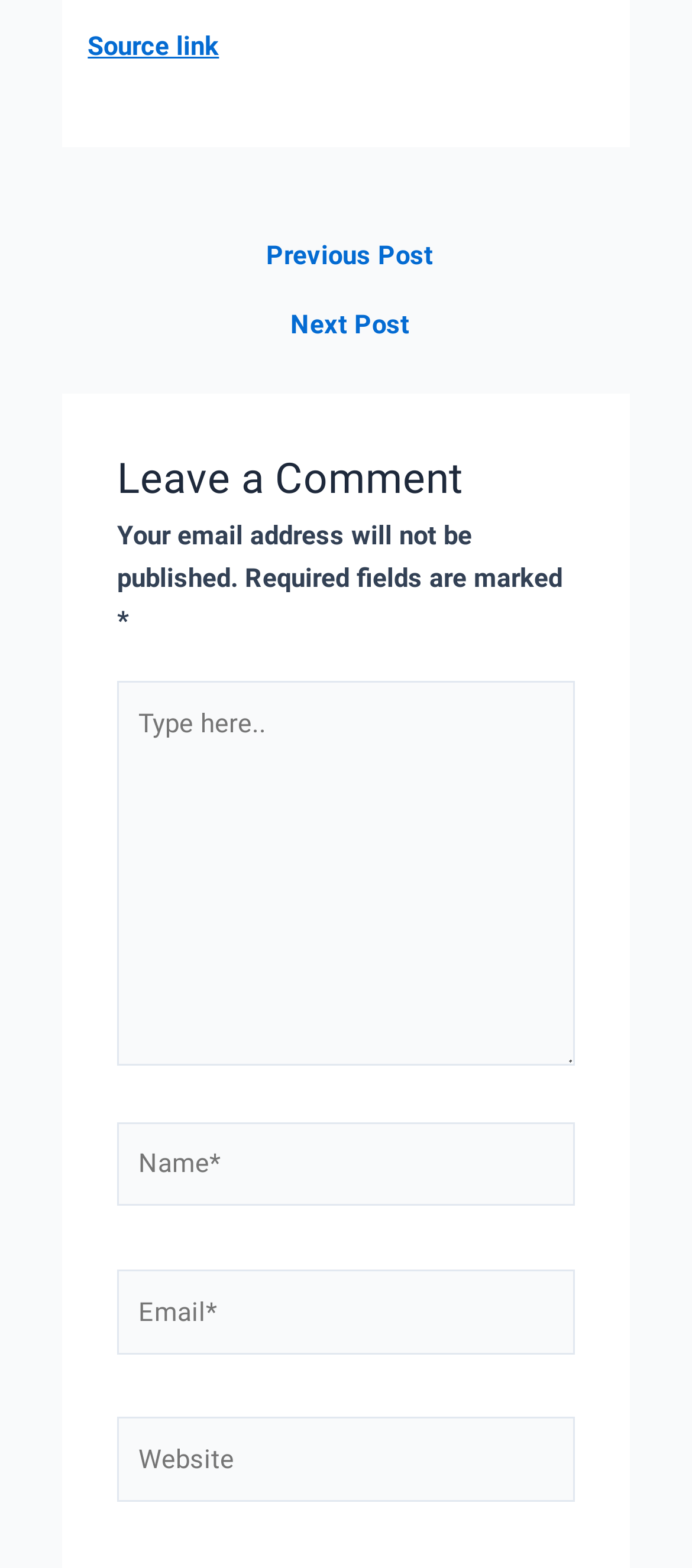Based on the element description, predict the bounding box coordinates (top-left x, top-left y, bottom-right x, bottom-right y) for the UI element in the screenshot: ← Previous Post

[0.025, 0.155, 0.985, 0.172]